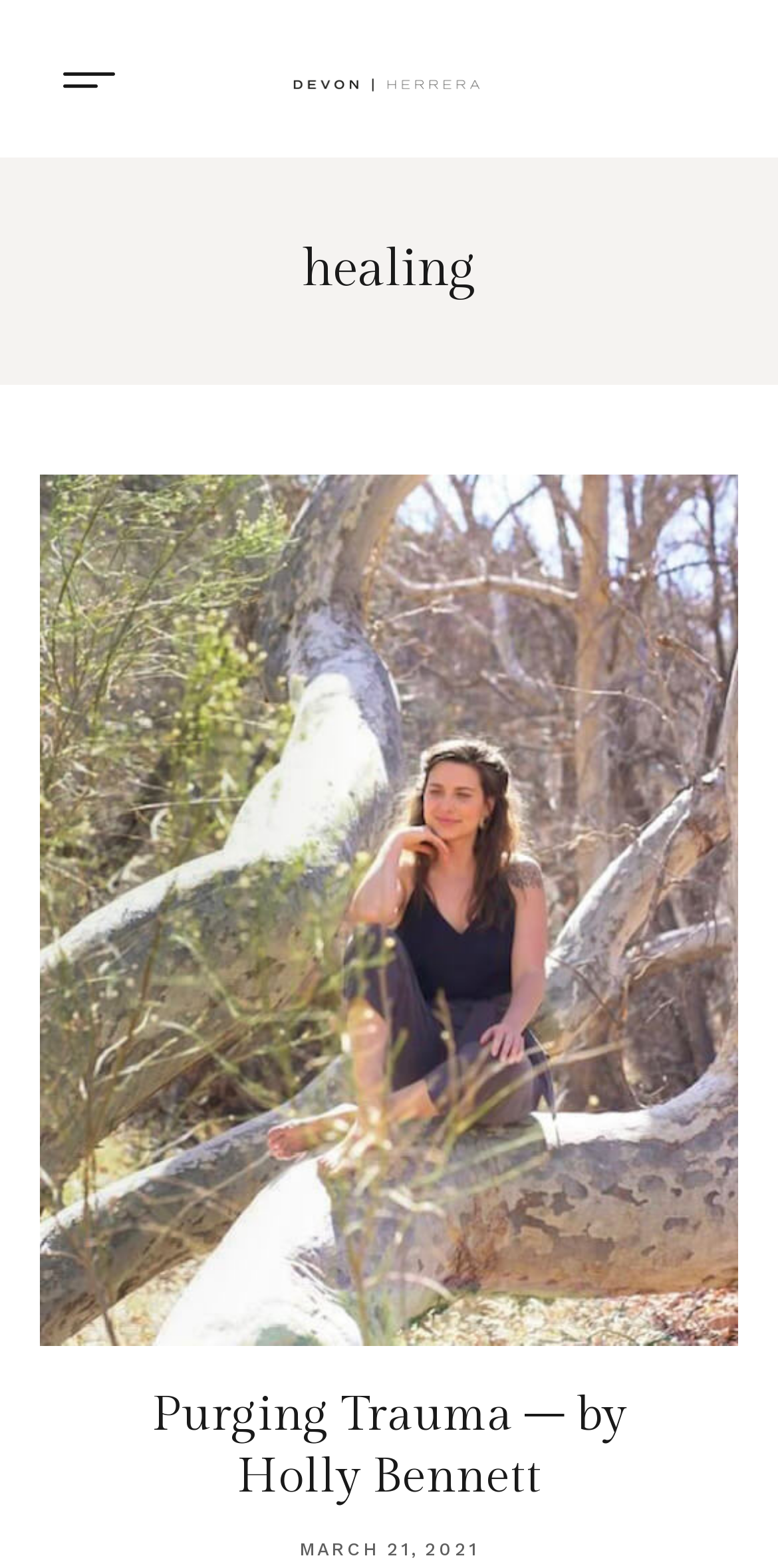What is the image at the bottom right?
Could you answer the question with a detailed and thorough explanation?

The image is located at [0.91, 0.832, 0.944, 0.87] and it does not have any text description. This image is placed at the bottom right of the page.